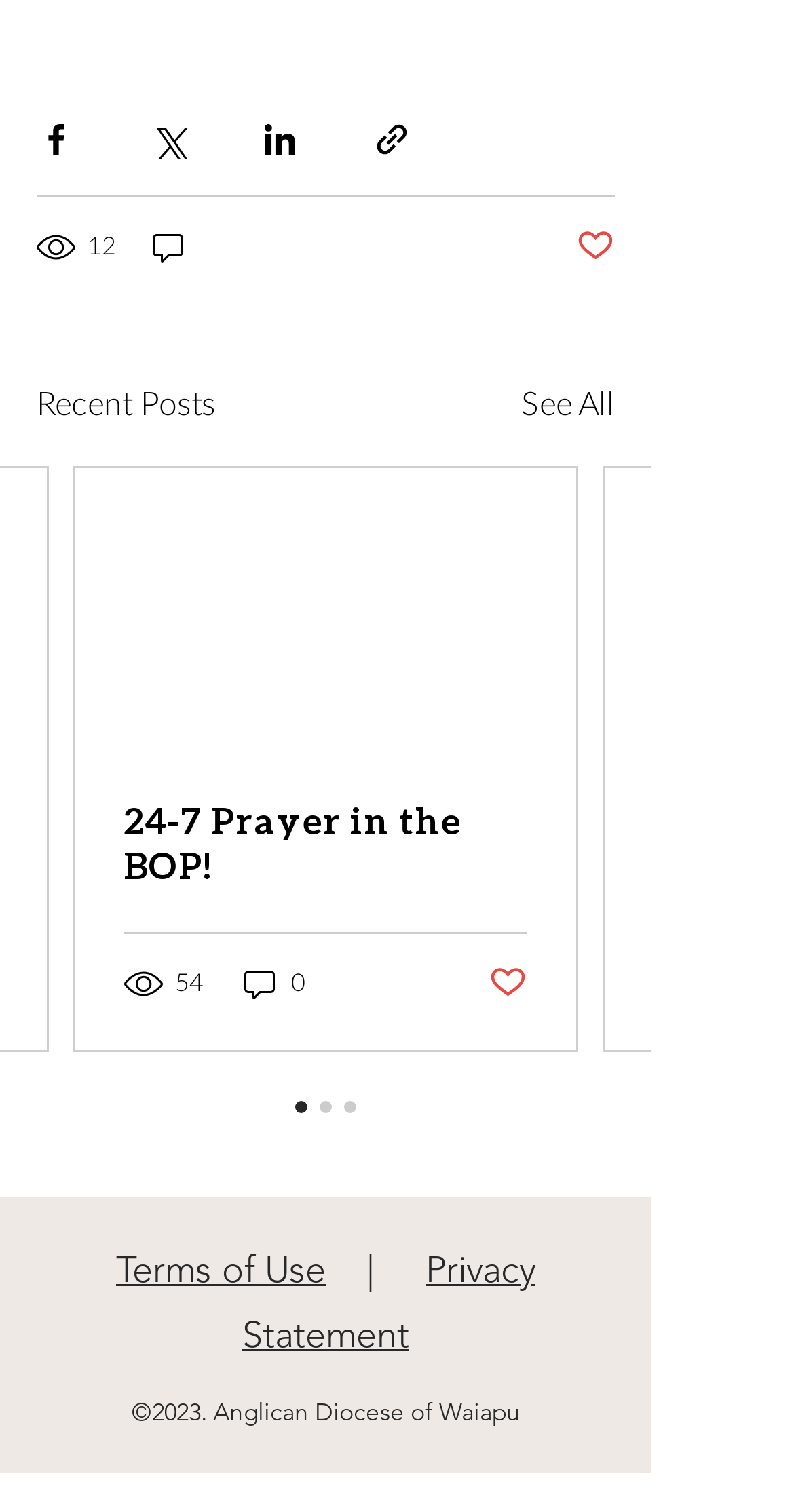Please determine the bounding box coordinates of the area that needs to be clicked to complete this task: 'Read the article'. The coordinates must be four float numbers between 0 and 1, formatted as [left, top, right, bottom].

[0.095, 0.309, 0.726, 0.695]